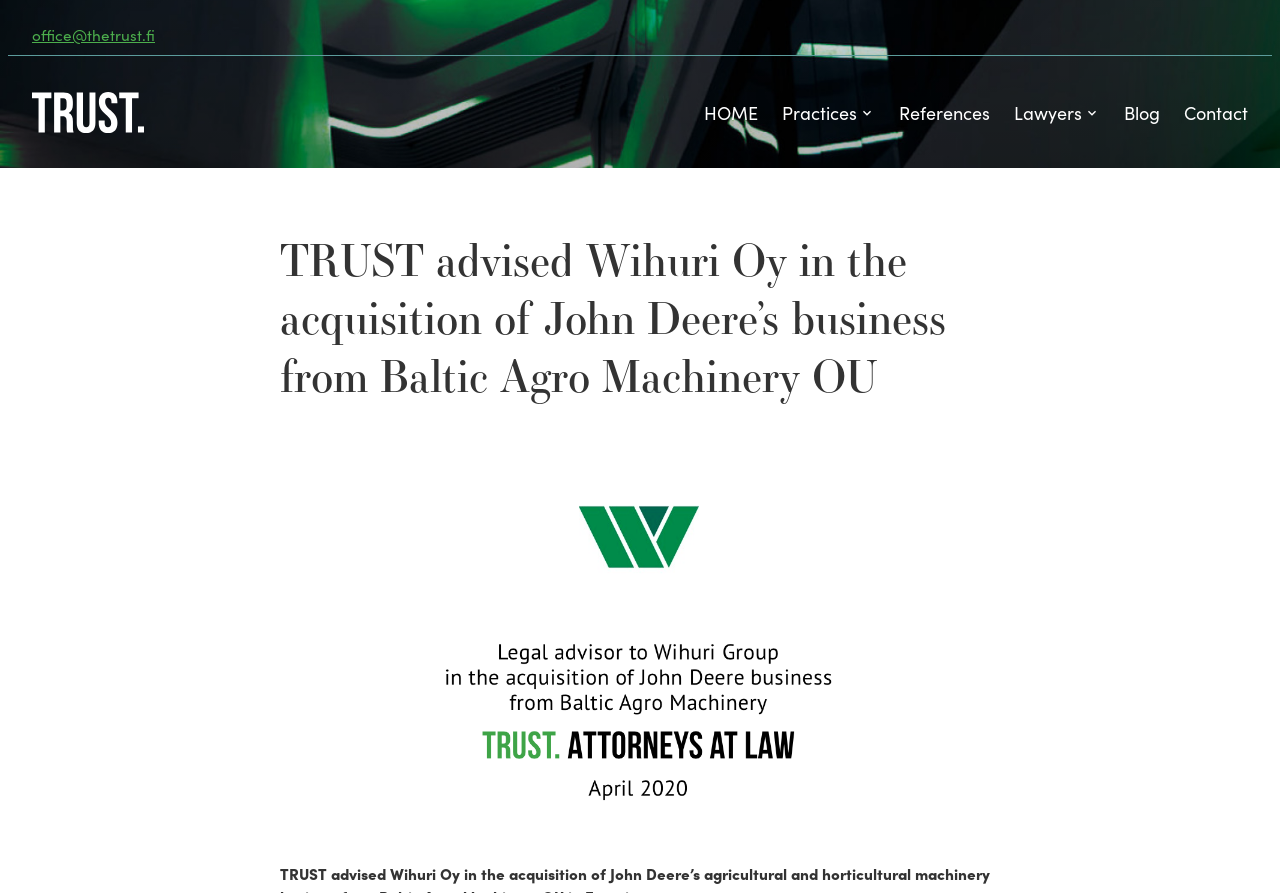Find the bounding box coordinates of the element to click in order to complete the given instruction: "Go to the HOME page."

[0.55, 0.111, 0.592, 0.141]